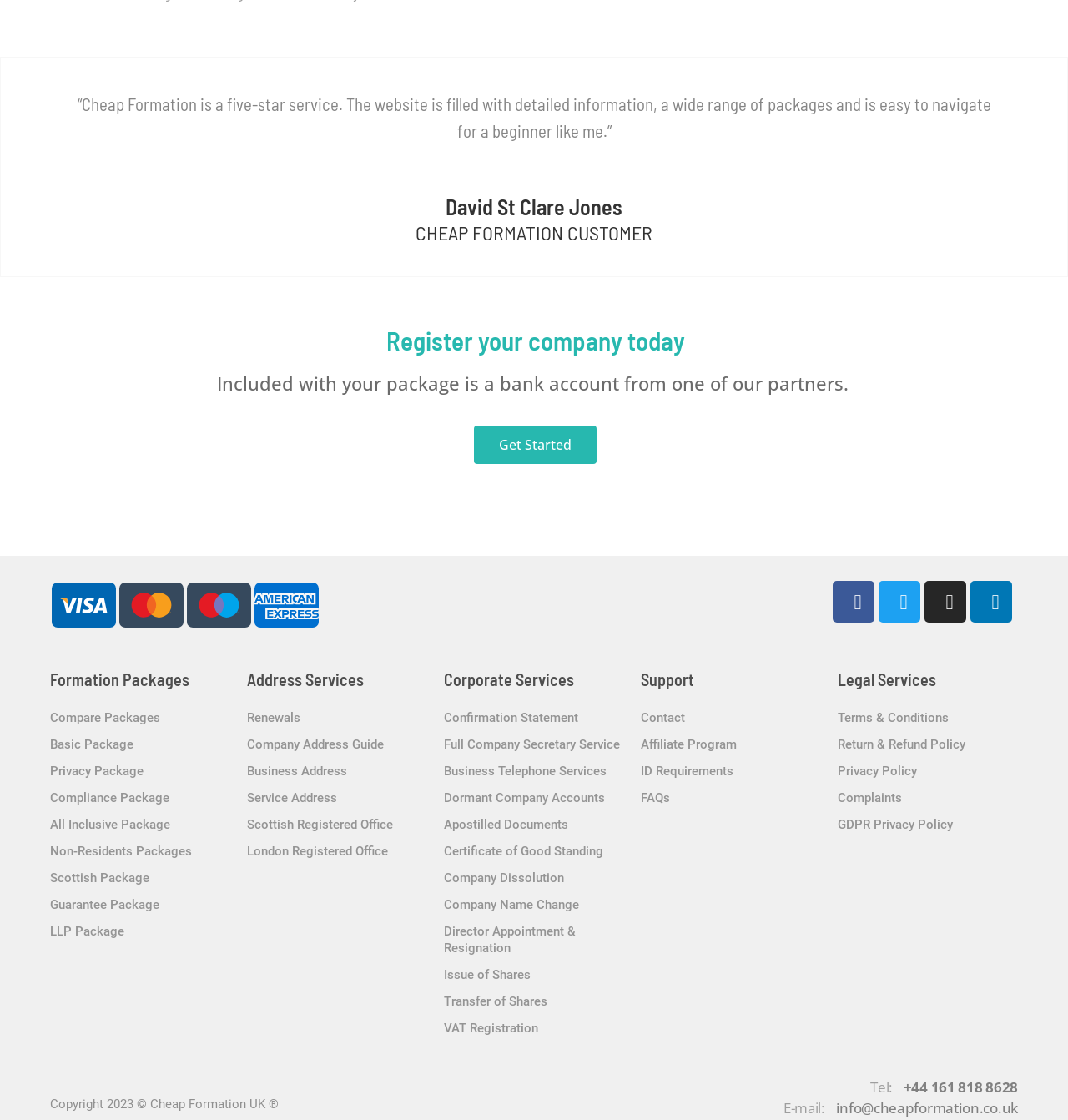Calculate the bounding box coordinates for the UI element based on the following description: "Dormant Company Accounts". Ensure the coordinates are four float numbers between 0 and 1, i.e., [left, top, right, bottom].

[0.416, 0.701, 0.584, 0.725]